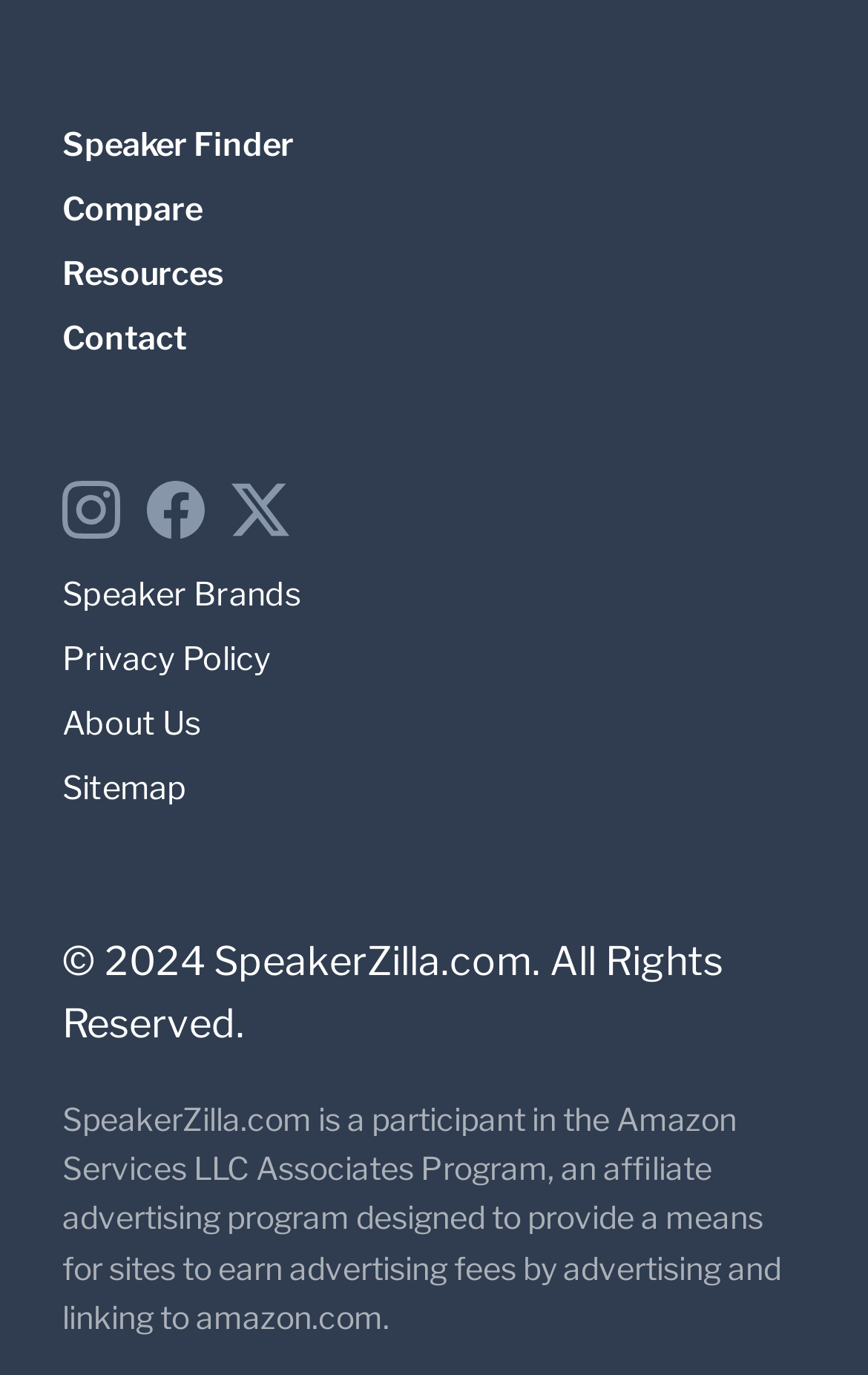Find and specify the bounding box coordinates that correspond to the clickable region for the instruction: "Visit SpeakerZilla on Instagram".

[0.072, 0.36, 0.159, 0.389]